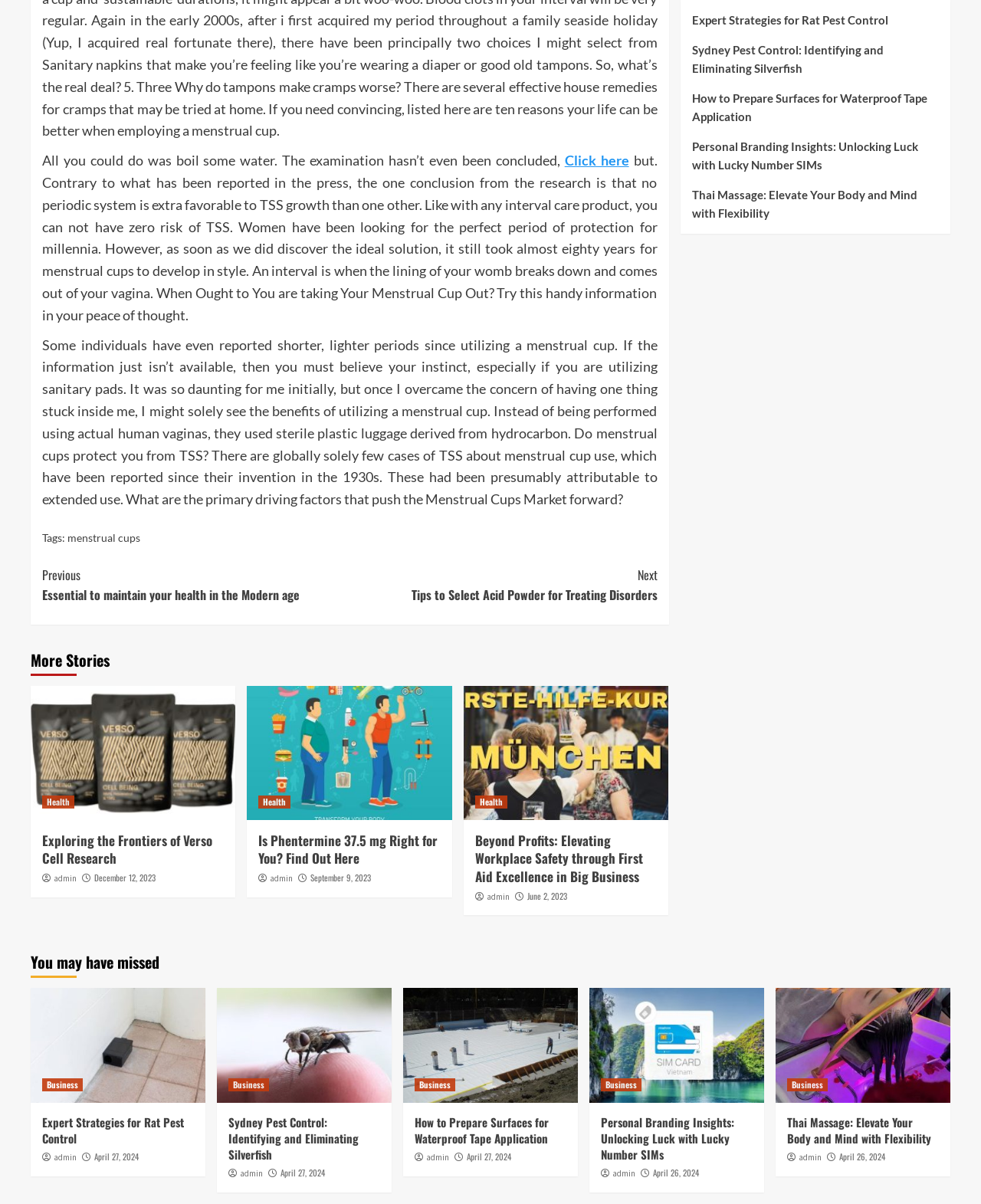Using the format (top-left x, top-left y, bottom-right x, bottom-right y), provide the bounding box coordinates for the described UI element. All values should be floating point numbers between 0 and 1: Business

[0.802, 0.896, 0.844, 0.907]